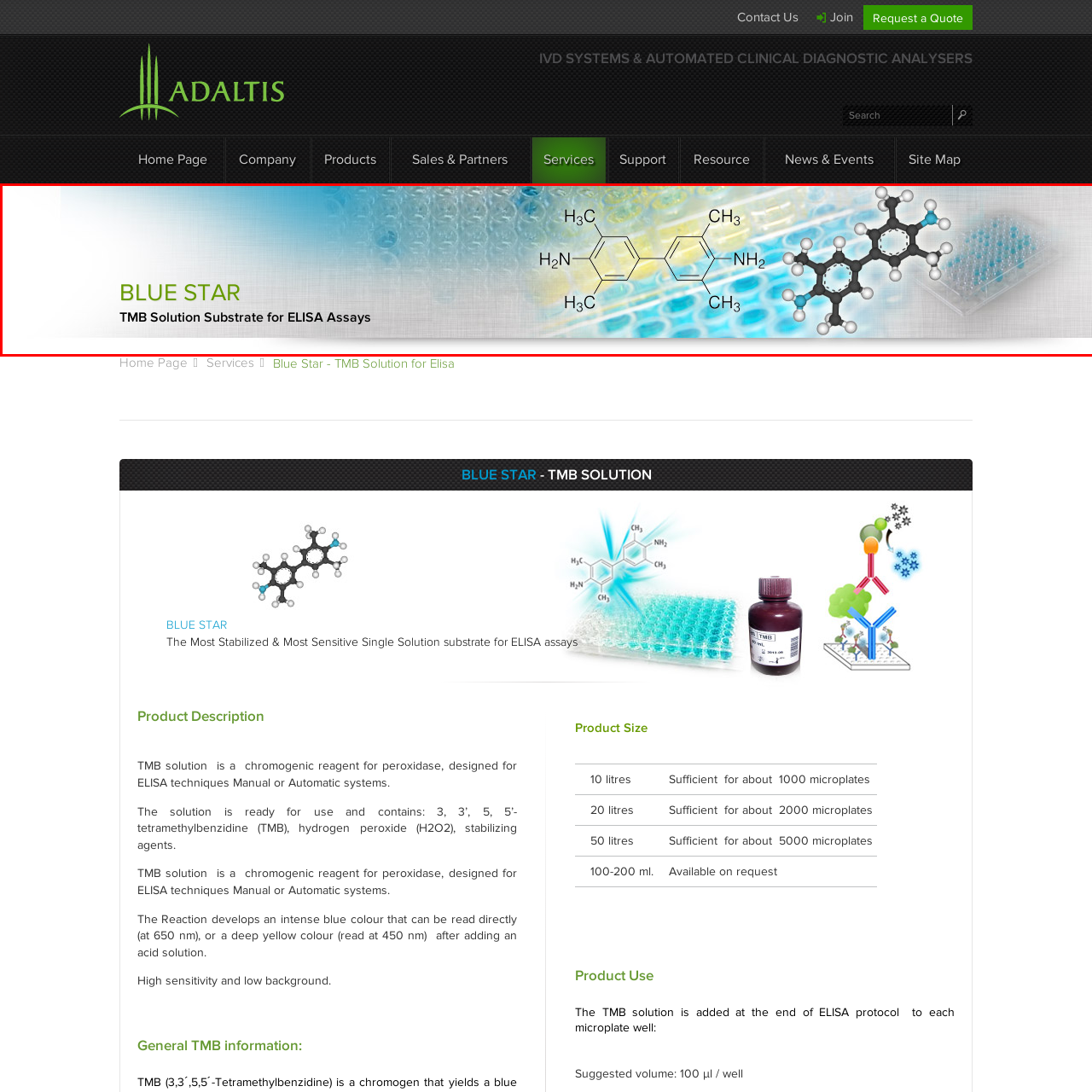What is the application of BLUE STAR?
Direct your attention to the area of the image outlined in red and provide a detailed response based on the visual information available.

The tagline 'TMB Solution Substrate for ELISA Assays' specifies the application of BLUE STAR, which is for use in enzyme-linked immunosorbent assays.